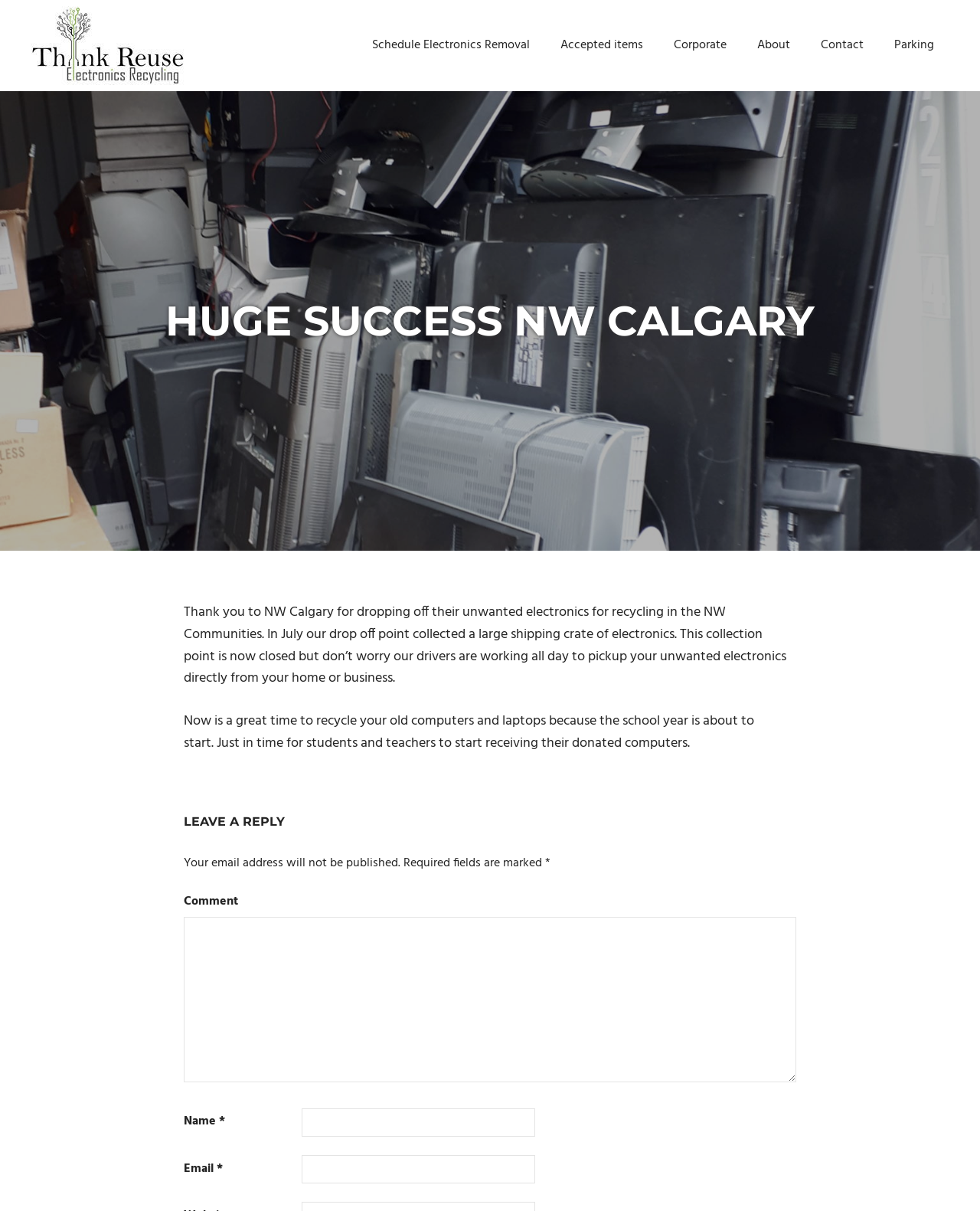Please identify the bounding box coordinates of the element on the webpage that should be clicked to follow this instruction: "Enter your name in the 'Name*' field". The bounding box coordinates should be given as four float numbers between 0 and 1, formatted as [left, top, right, bottom].

None